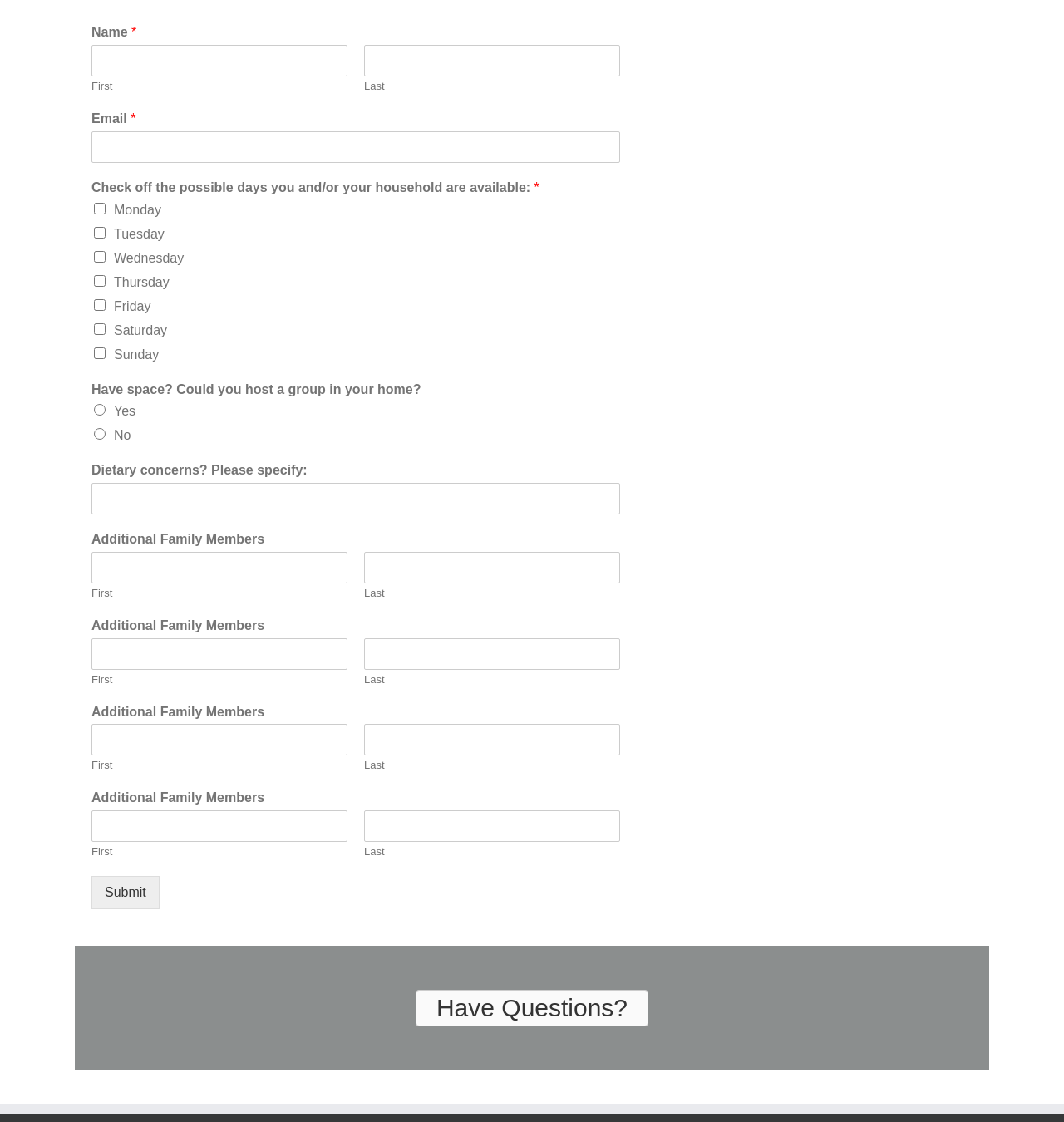Can you provide the bounding box coordinates for the element that should be clicked to implement the instruction: "Enter your first name"?

[0.086, 0.04, 0.327, 0.068]